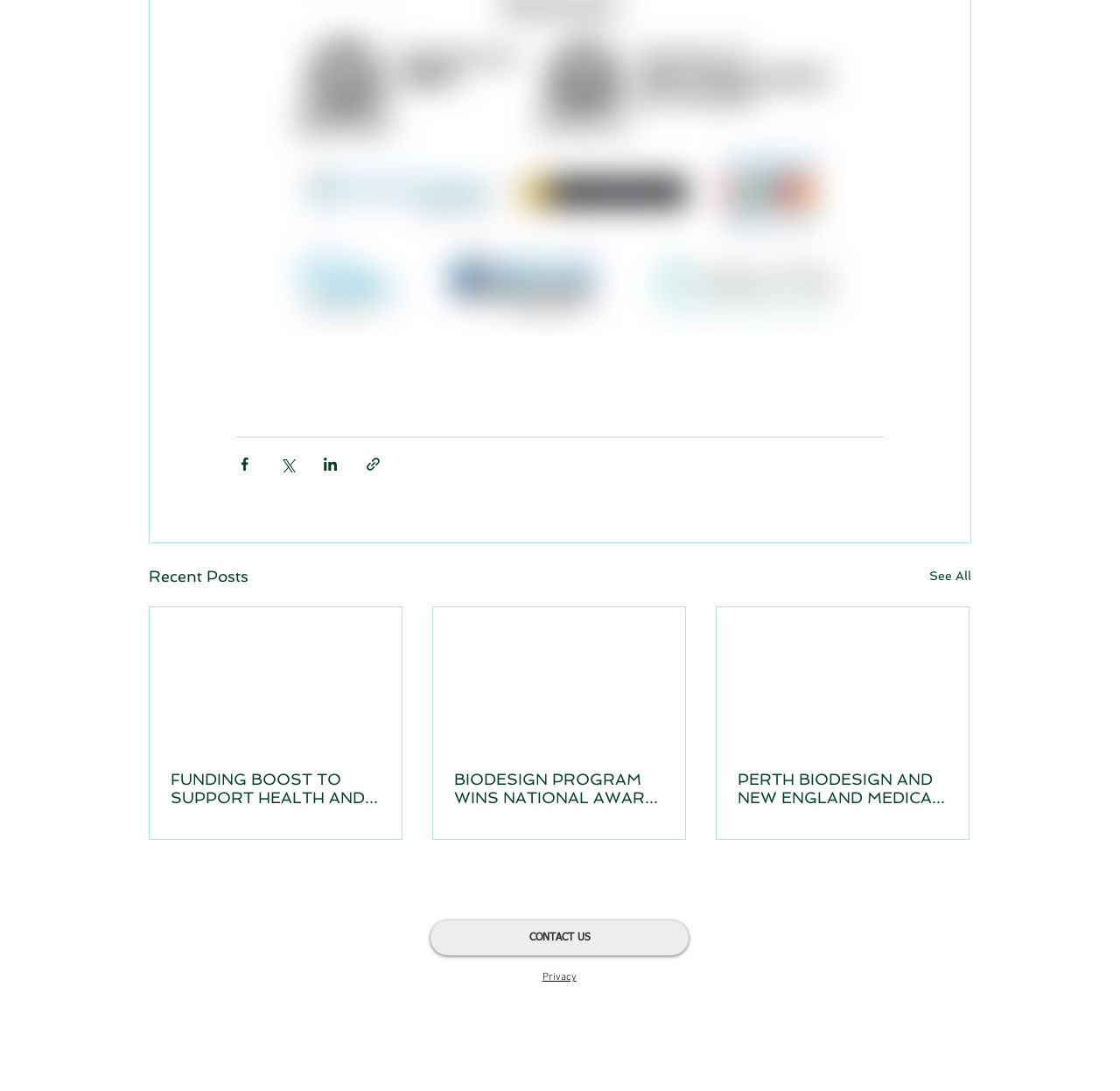Indicate the bounding box coordinates of the element that must be clicked to execute the instruction: "Visit LinkedIn page". The coordinates should be given as four float numbers between 0 and 1, i.e., [left, top, right, bottom].

[0.484, 0.913, 0.515, 0.944]